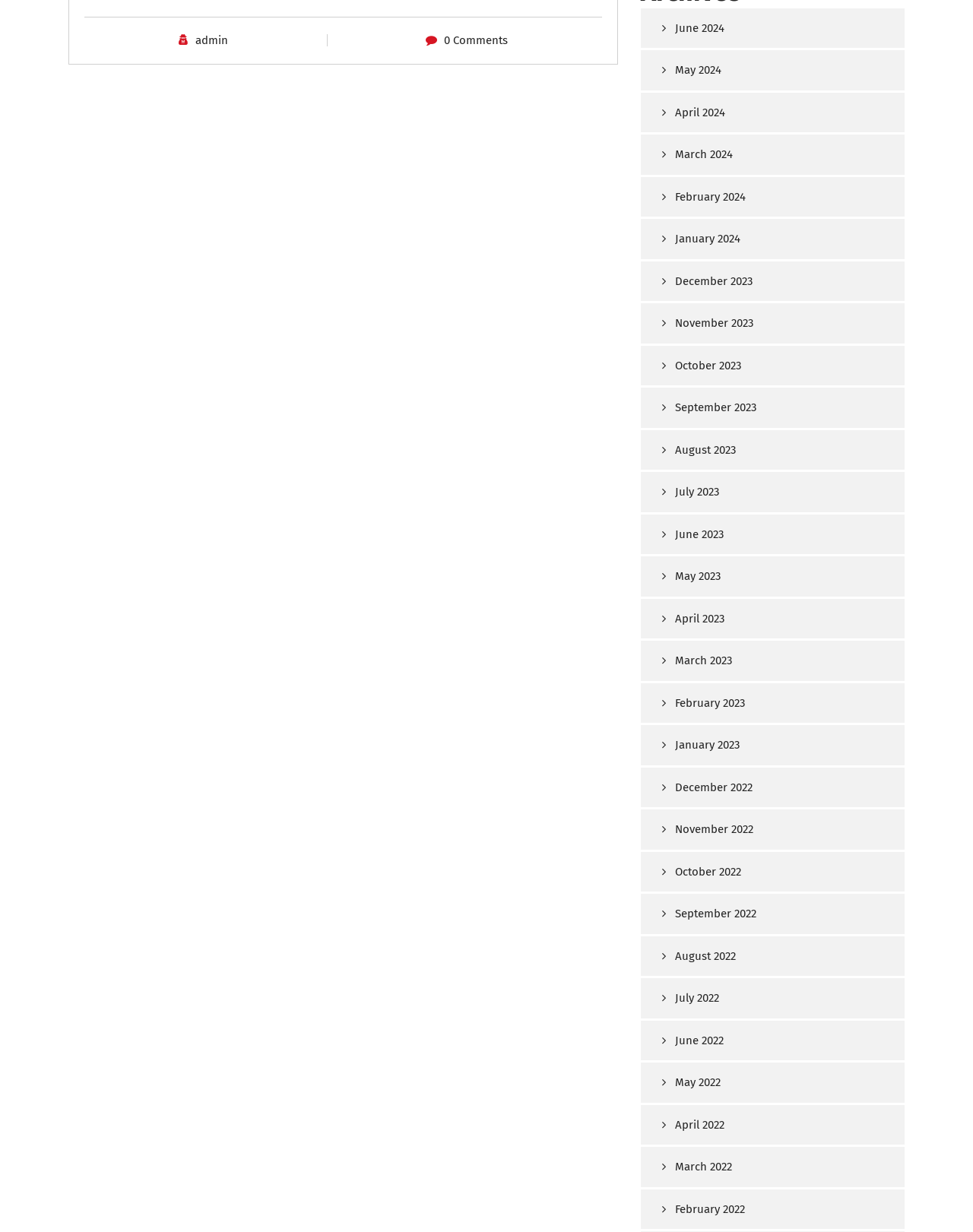What is the position of the 'admin' link?
Look at the image and respond with a one-word or short phrase answer.

Top-left